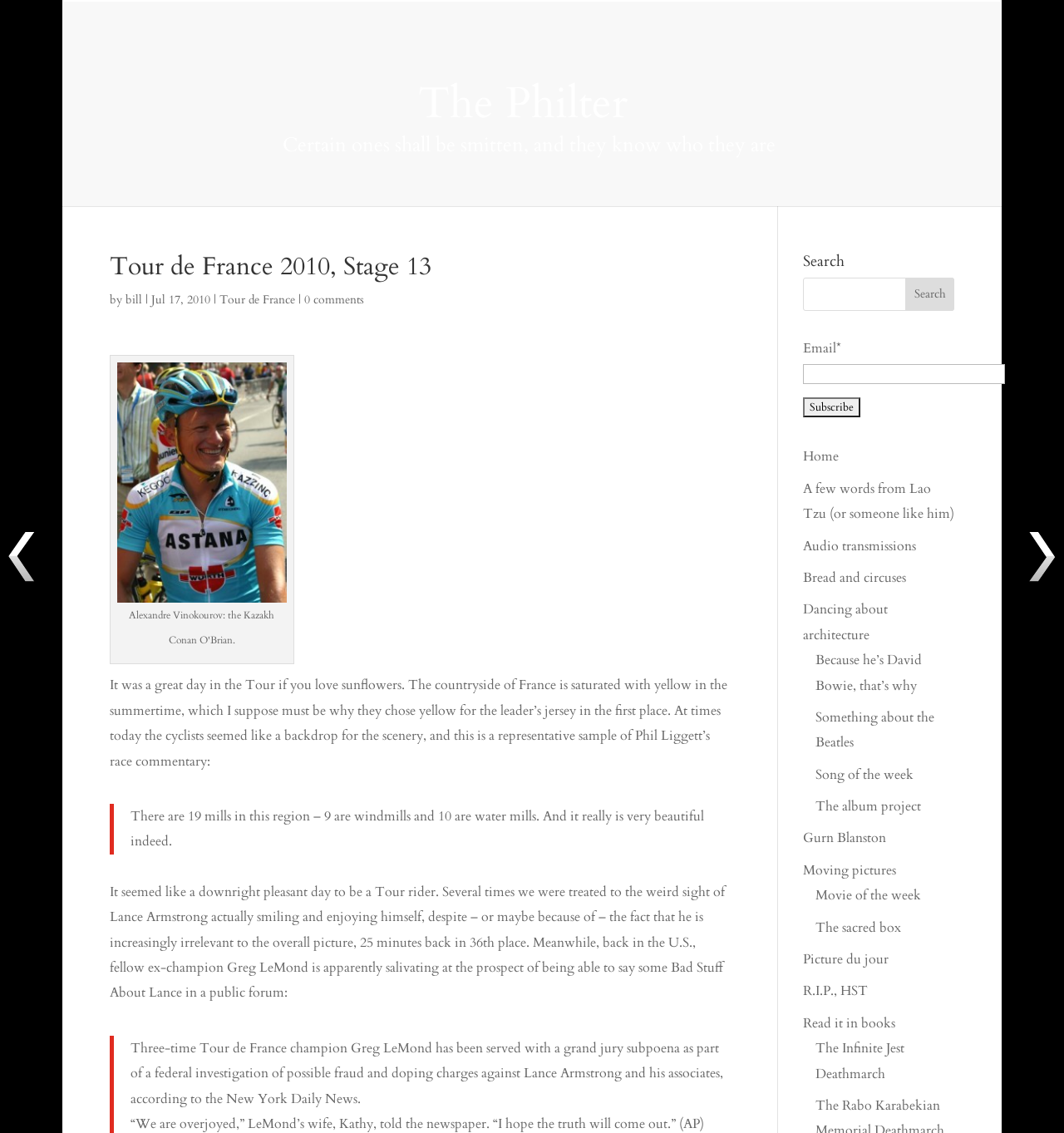Explain the webpage in detail, including its primary components.

The webpage is about a blog post titled "Tour de France 2010, Stage 13" on a website called "The Philter". The top section of the page features a heading with the blog title, followed by a subheading that reads "Certain ones shall be smitten, and they know who they are". Below this, there is a section with the post's metadata, including the author's name "bill", the date "Jul 17, 2010", and a link to the "Tour de France" category.

The main content of the post is divided into several paragraphs, with the first one describing the scenery of the Tour de France and the yellow leader's jersey. There is an image embedded in the text, captioned "Alexandre Vinokourov: the Kazakh Conan O'Brian." The following paragraphs discuss the pleasant weather conditions during the race, Lance Armstrong's performance, and an investigation into doping allegations against him.

The page also features a blockquote with a quote from Phil Liggett's race commentary, describing the scenery of the region. Further down, there is a section with news about Greg LeMond being served with a grand jury subpoena as part of a federal investigation into Lance Armstrong.

On the right-hand side of the page, there is a search bar with a textbox and a "Search" button. Below this, there is a section for subscribing to the blog via email, with a required textbox and a "Subscribe" button. The page also features a navigation menu with links to various categories, including "Home", "Audio transmissions", "Bread and circuses", and others.